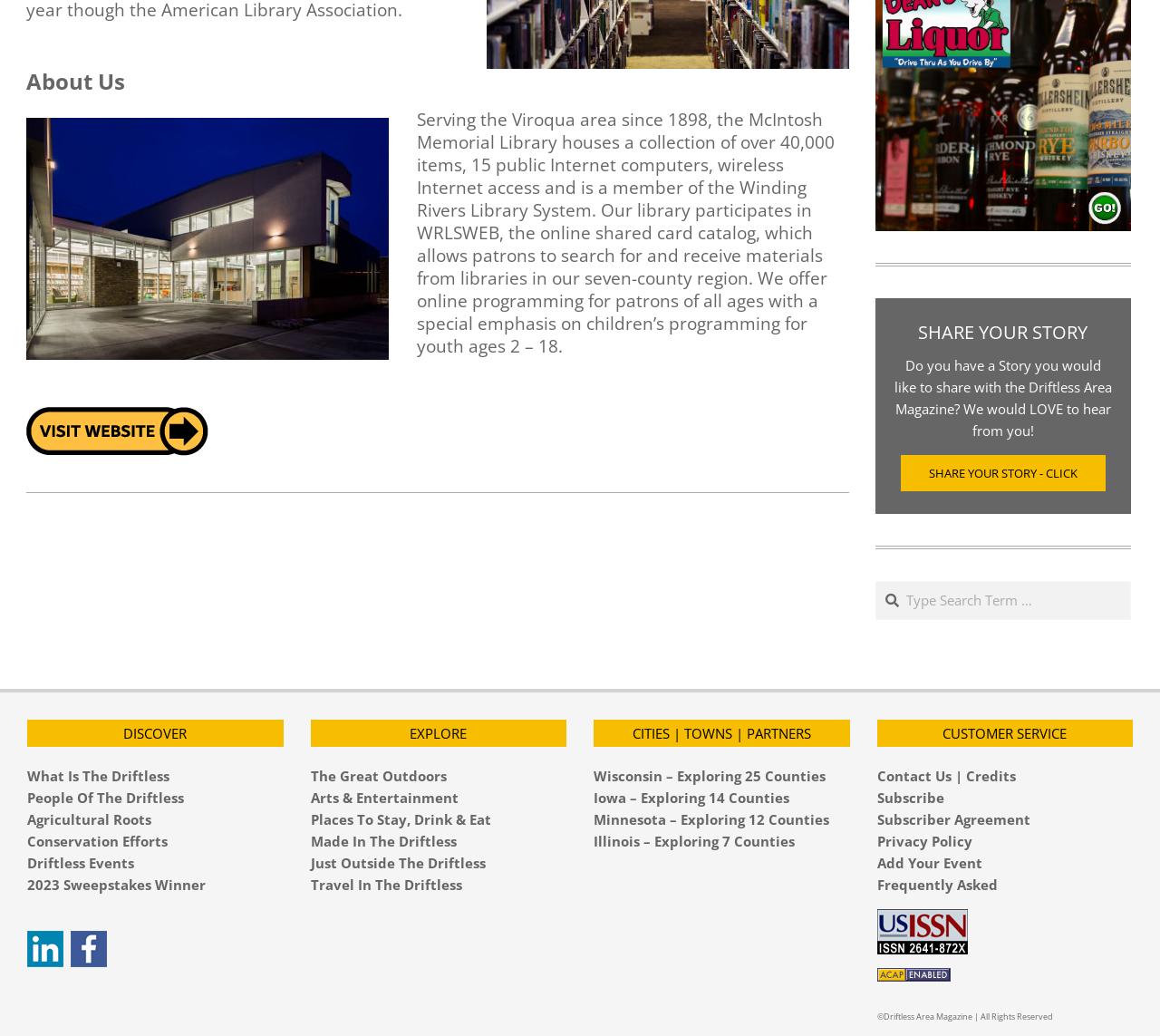Please locate the bounding box coordinates of the region I need to click to follow this instruction: "Share your story".

[0.776, 0.439, 0.953, 0.474]